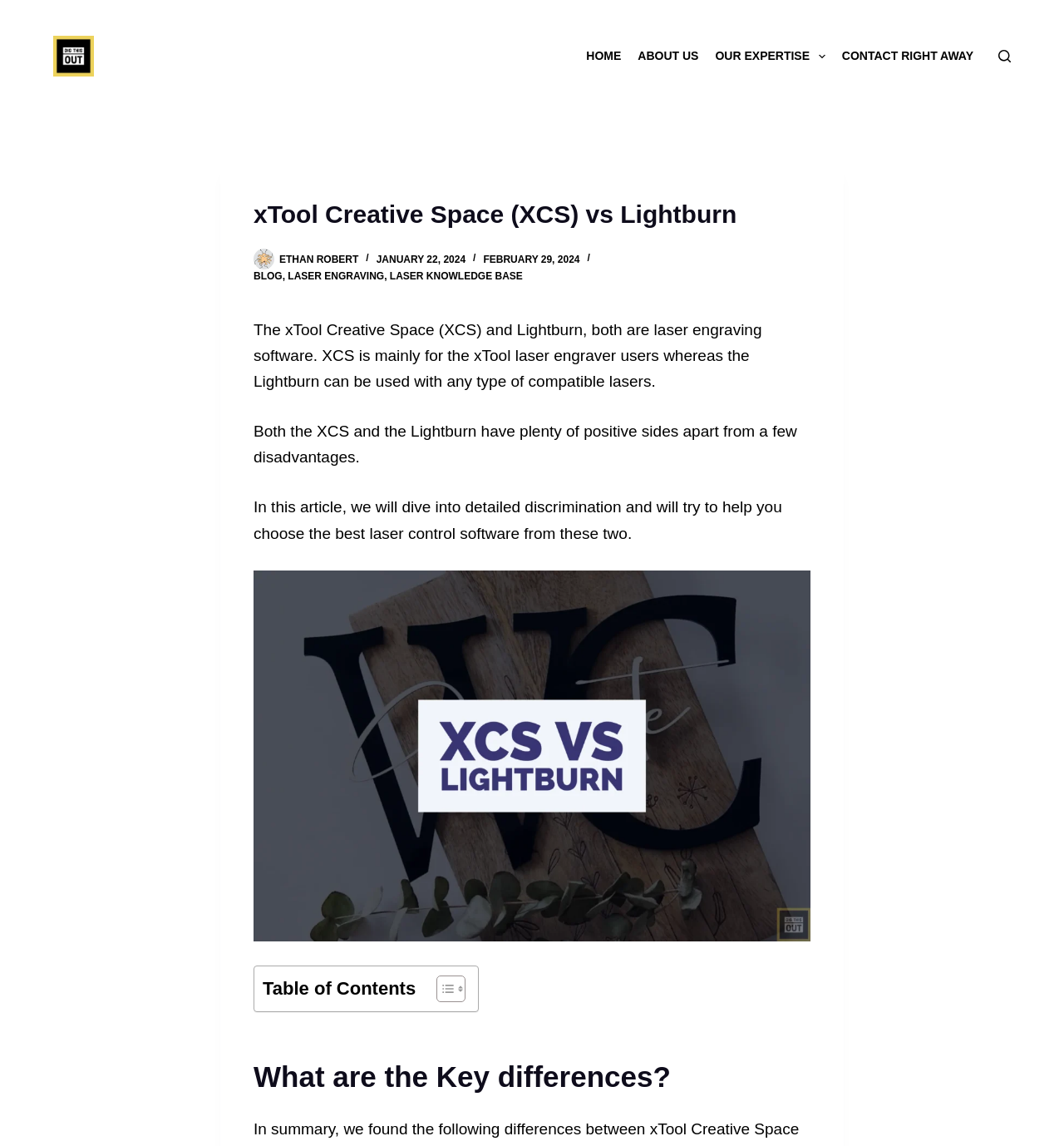Provide the bounding box coordinates for the specified HTML element described in this description: "alt="Dig This Out Logo"". The coordinates should be four float numbers ranging from 0 to 1, in the format [left, top, right, bottom].

[0.05, 0.031, 0.088, 0.067]